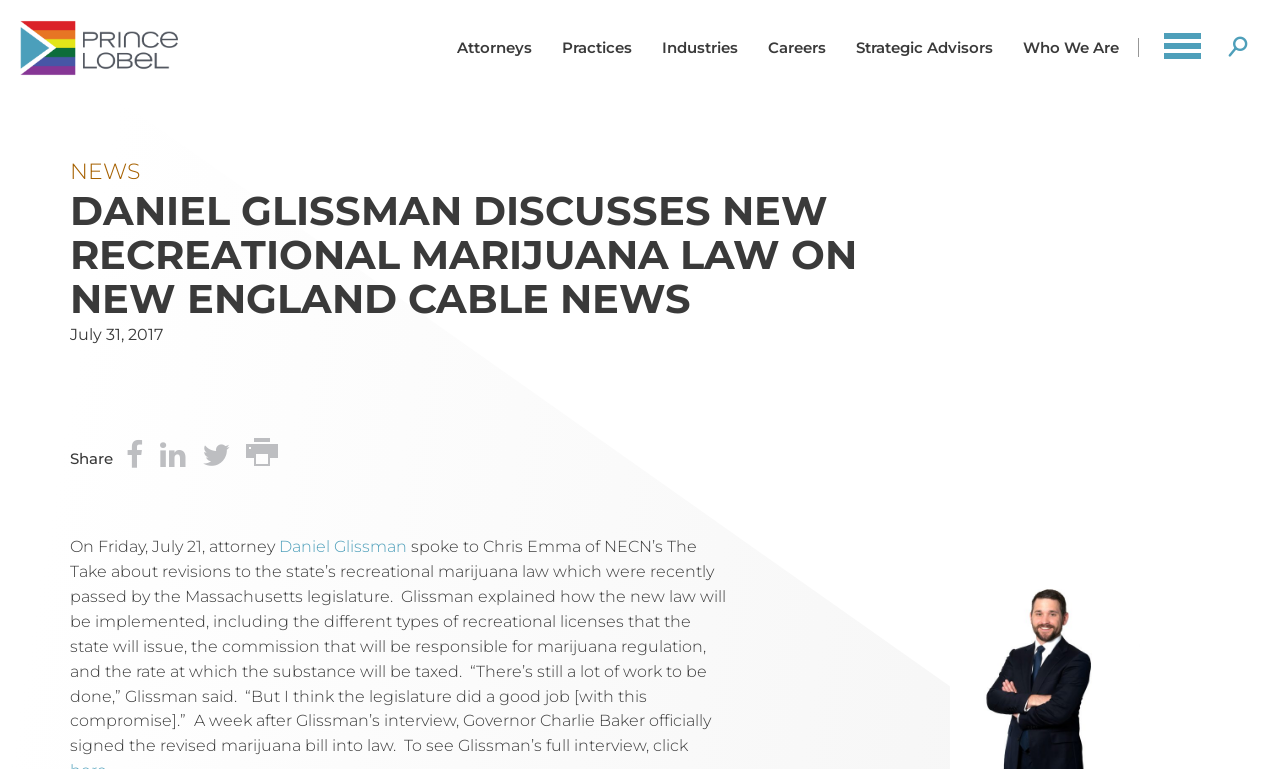Can you provide the bounding box coordinates for the element that should be clicked to implement the instruction: "Type your name"?

None